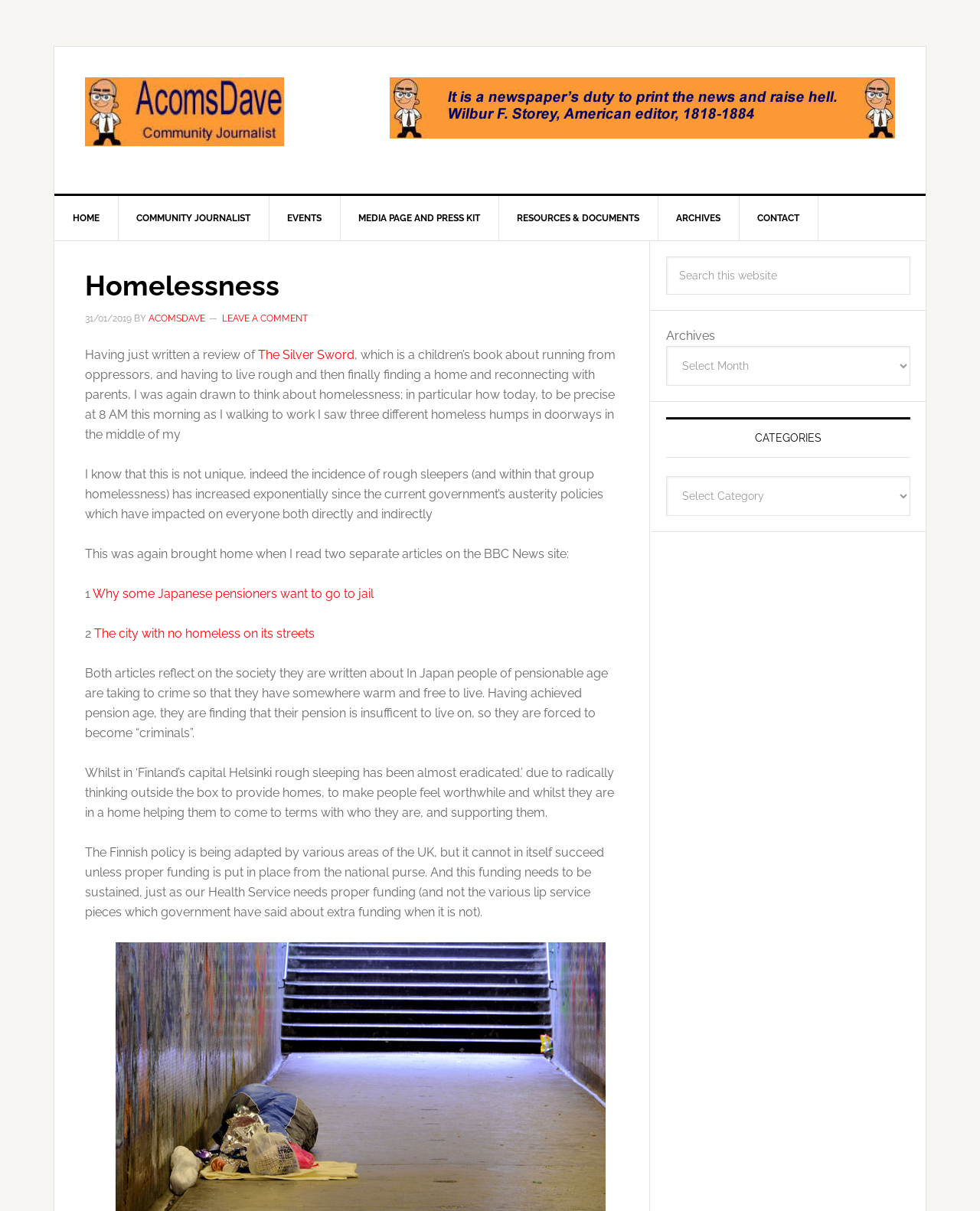From the image, can you give a detailed response to the question below:
What is the purpose of the search box?

The purpose of the search box can be determined by its label 'Search this website' and its location in the Primary Sidebar section of the webpage, indicating that it is meant to facilitate searching within the website.